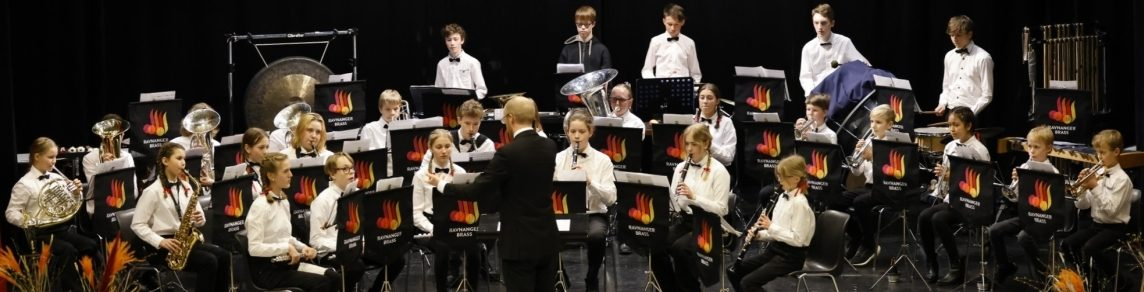Provide a brief response using a word or short phrase to this question:
What type of attire are the musicians wearing?

Formal attire